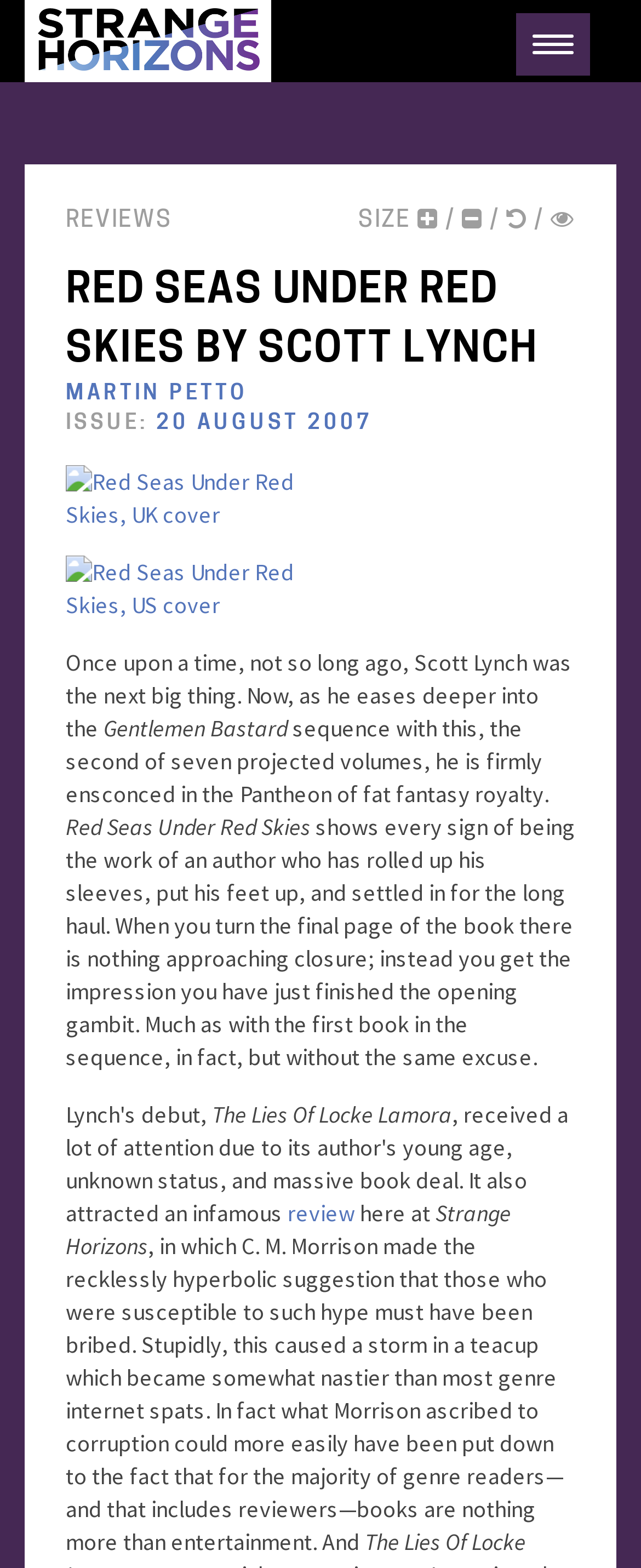Please predict the bounding box coordinates of the element's region where a click is necessary to complete the following instruction: "Click the button at the top right corner". The coordinates should be represented by four float numbers between 0 and 1, i.e., [left, top, right, bottom].

[0.803, 0.007, 0.923, 0.049]